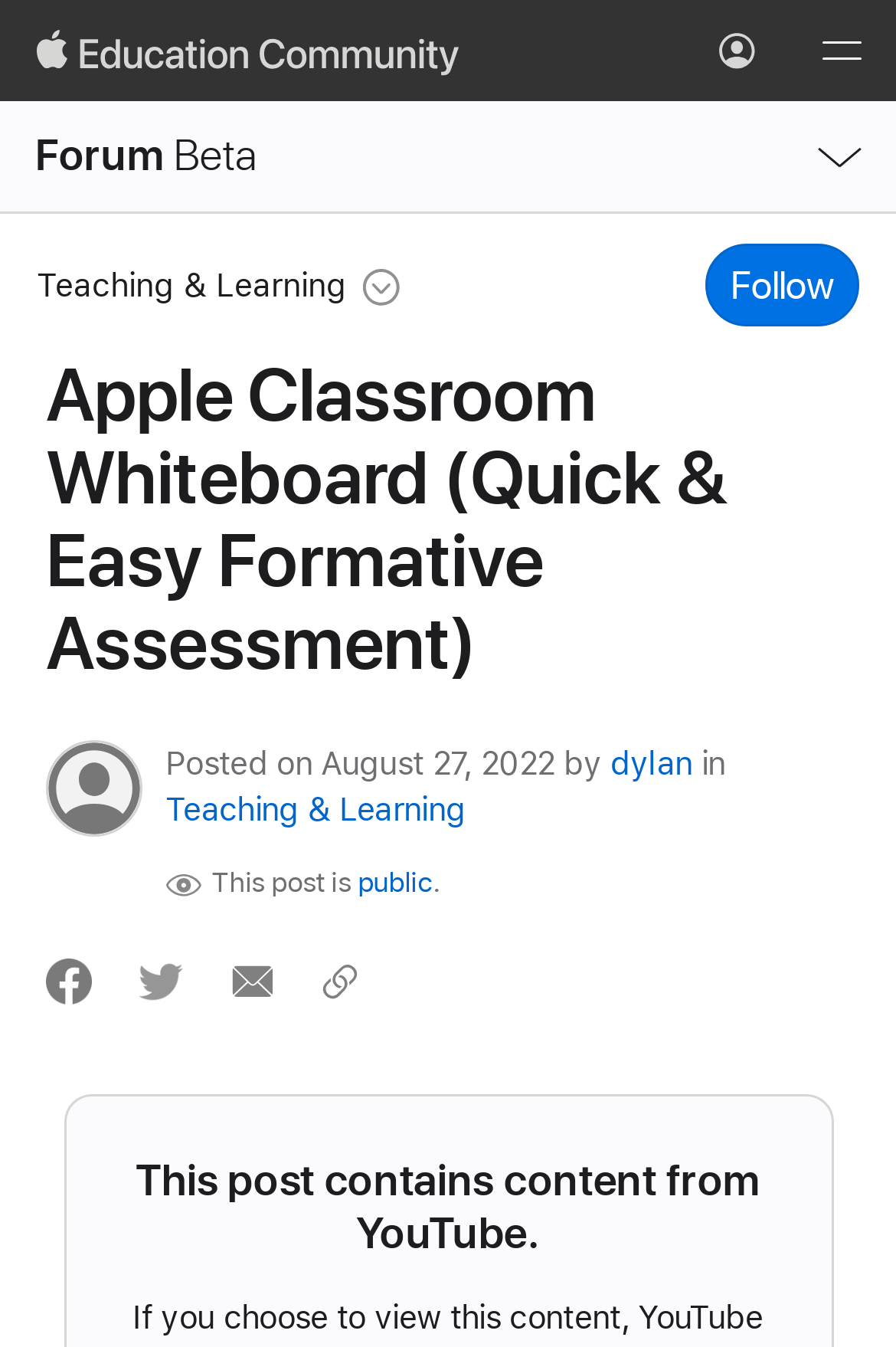Show the bounding box coordinates of the region that should be clicked to follow the instruction: "Open the global navigation menu."

[0.897, 0.014, 0.974, 0.065]